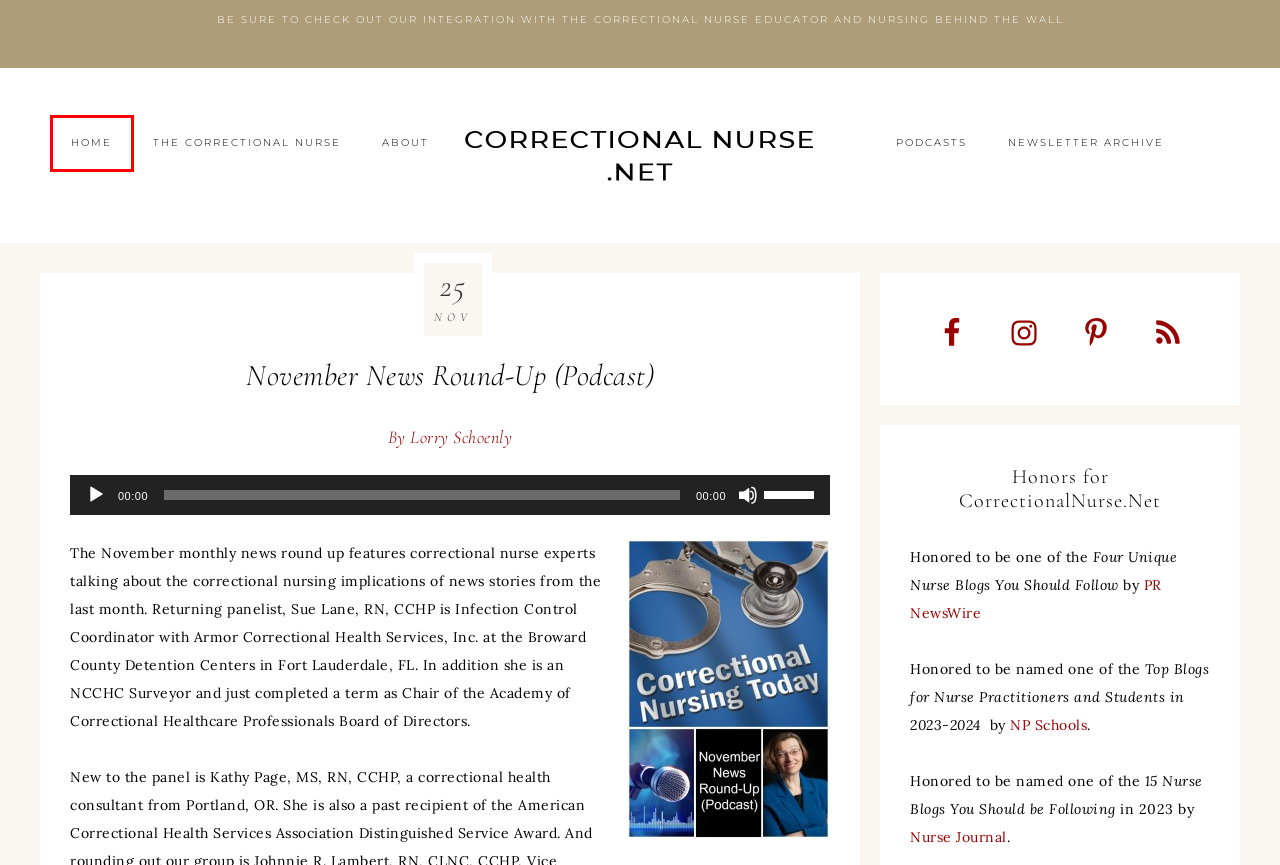You have a screenshot of a webpage with a red bounding box around a UI element. Determine which webpage description best matches the new webpage that results from clicking the element in the bounding box. Here are the candidates:
A. Guide to the Top Blogs for Nurse Practitioners & Students
B. 15 Nurse Blogs You Should Be Following | NurseJournal.org
C. Correctional Nursing Today podcasts
D. The Correctional Nurse Blog
E. The Correctional Nurse Newsletter Archives
F. 4 Unique Nursing Blogs You Should Follow | Beyond Bylines
G. The Correctional Nurse Blog:  About Us
H. Inspiring Professional Correctional Nursing Practice

H